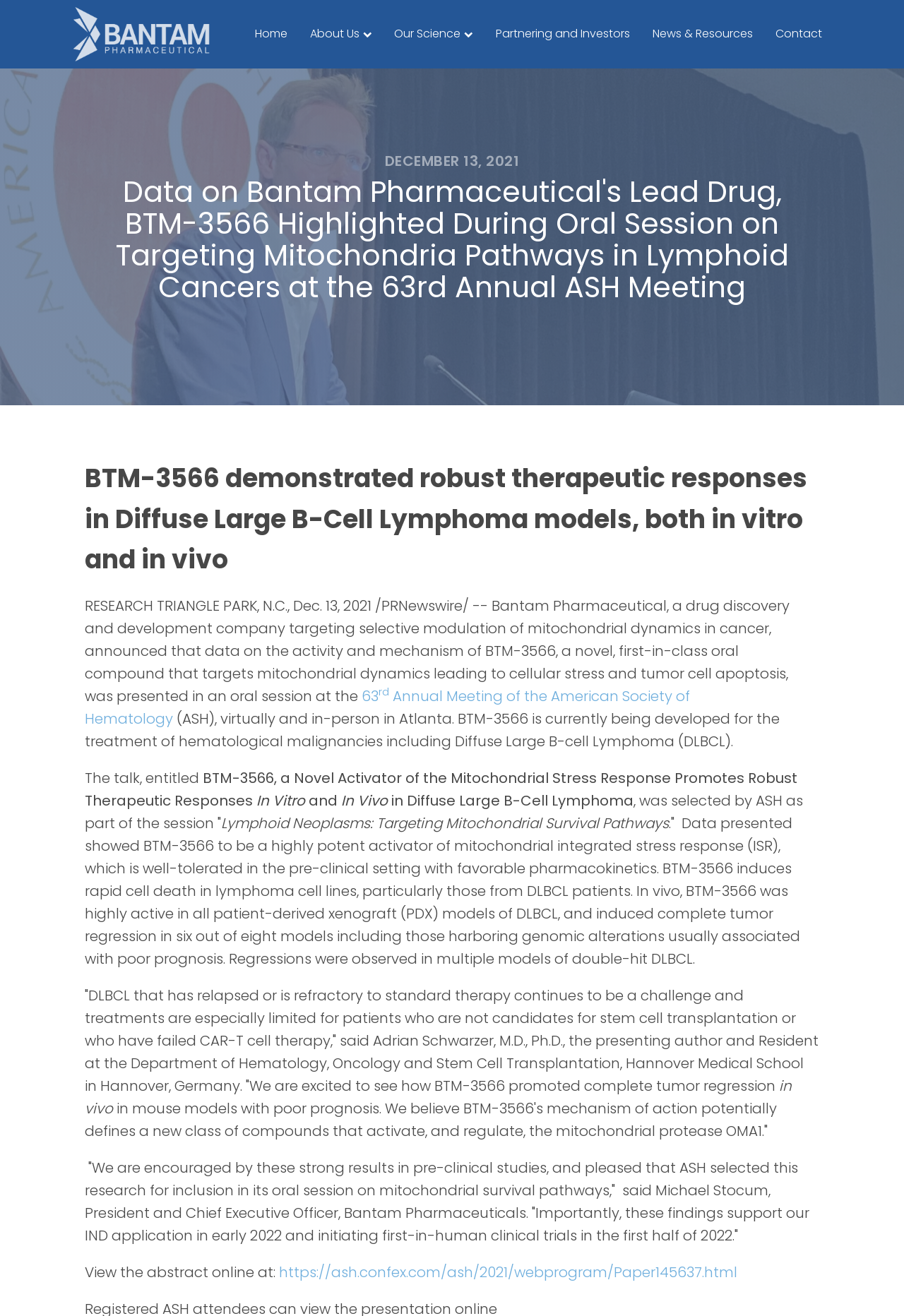Find the bounding box coordinates of the area that needs to be clicked in order to achieve the following instruction: "View the abstract online". The coordinates should be specified as four float numbers between 0 and 1, i.e., [left, top, right, bottom].

[0.309, 0.959, 0.816, 0.974]